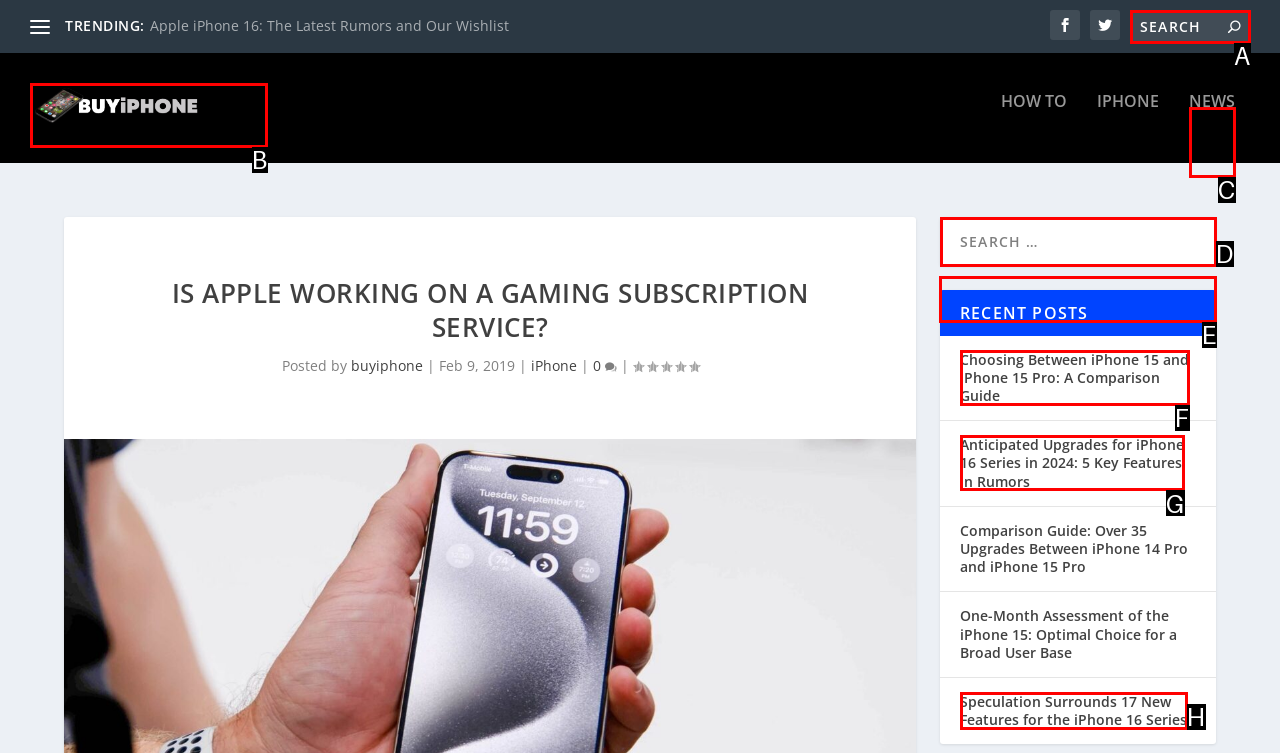From the options shown in the screenshot, tell me which lettered element I need to click to complete the task: Check recent posts.

E